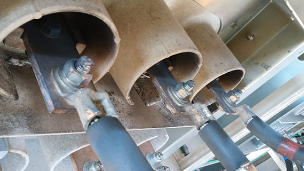What secures the connections?
Could you answer the question with a detailed and thorough explanation?

The connections are secured with bolts, which is evident from the image and is also mentioned in the caption as a means of securing the electrical connectors.